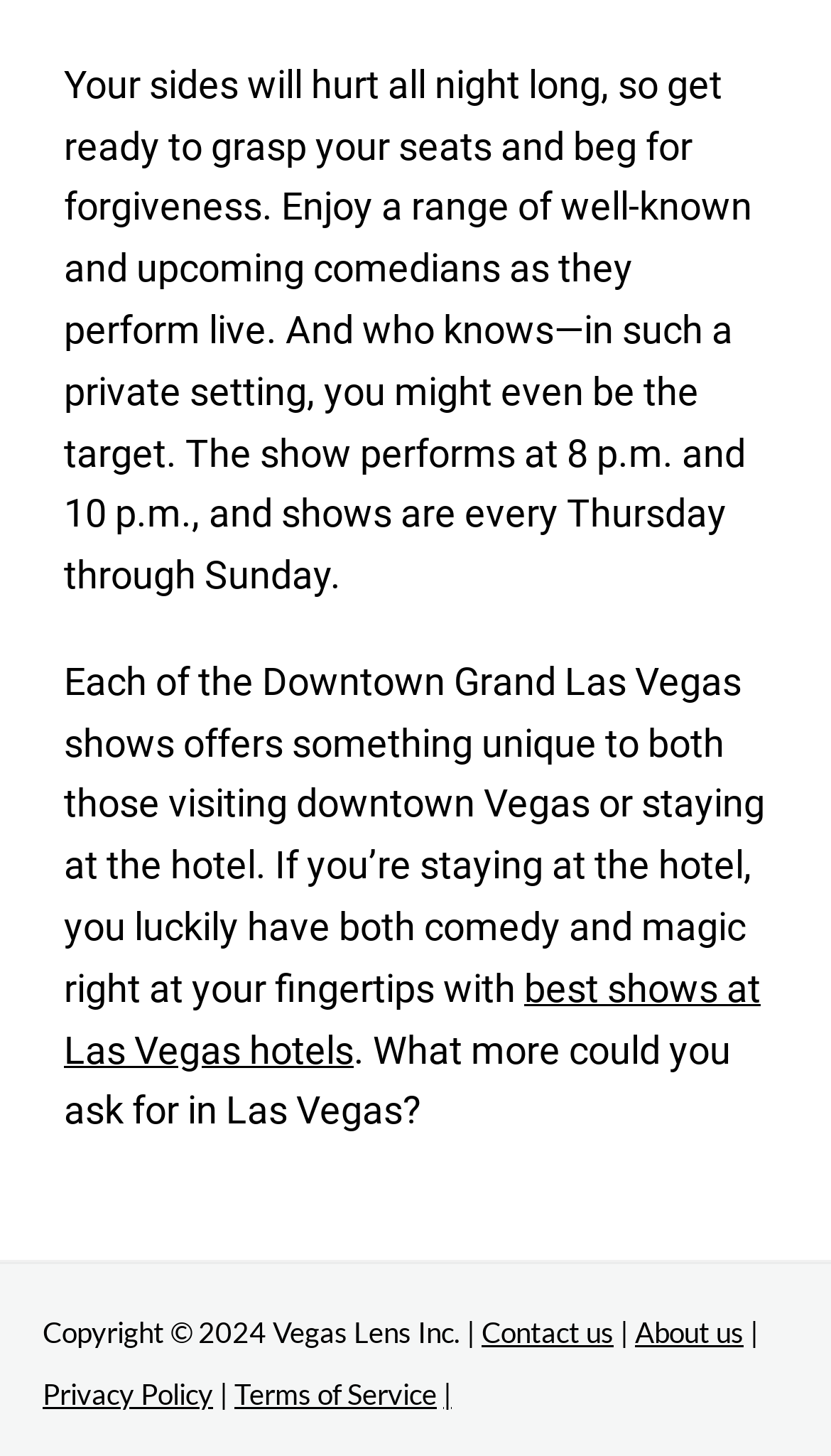Show the bounding box coordinates for the HTML element as described: "Terms of Service".

[0.282, 0.946, 0.526, 0.969]